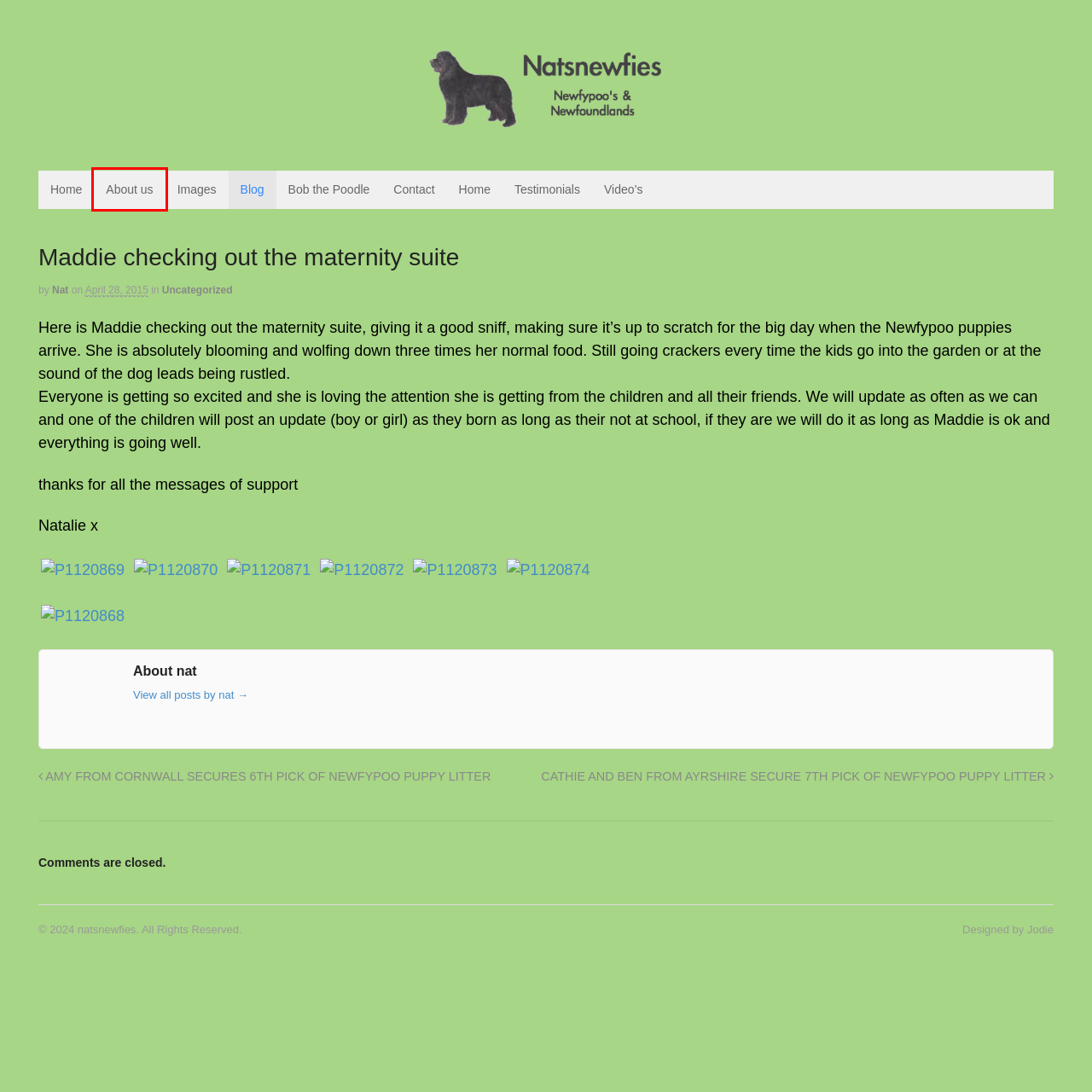You have a screenshot of a webpage with a red bounding box highlighting a UI element. Your task is to select the best webpage description that corresponds to the new webpage after clicking the element. Here are the descriptions:
A. Newfypoo puppies for sale in the UK | Natsnewfies | Newfypo Breeders
B. Bob the Poodle - natsnewfies
C. newfypoo testimonials for natsnewfies
D. Uncategorized Archives - natsnewfies
E. Video's - natsnewfies
F. ABOUT US | NEWFYPOO PUPPIES FOR SALE | UK |
G. CATHIE AND BEN FROM AYRSHIRE SECURE 7TH PICK OF NEWFYPOO PUPPY LITTER - natsnewfies
H. Images - natsnewfies

F